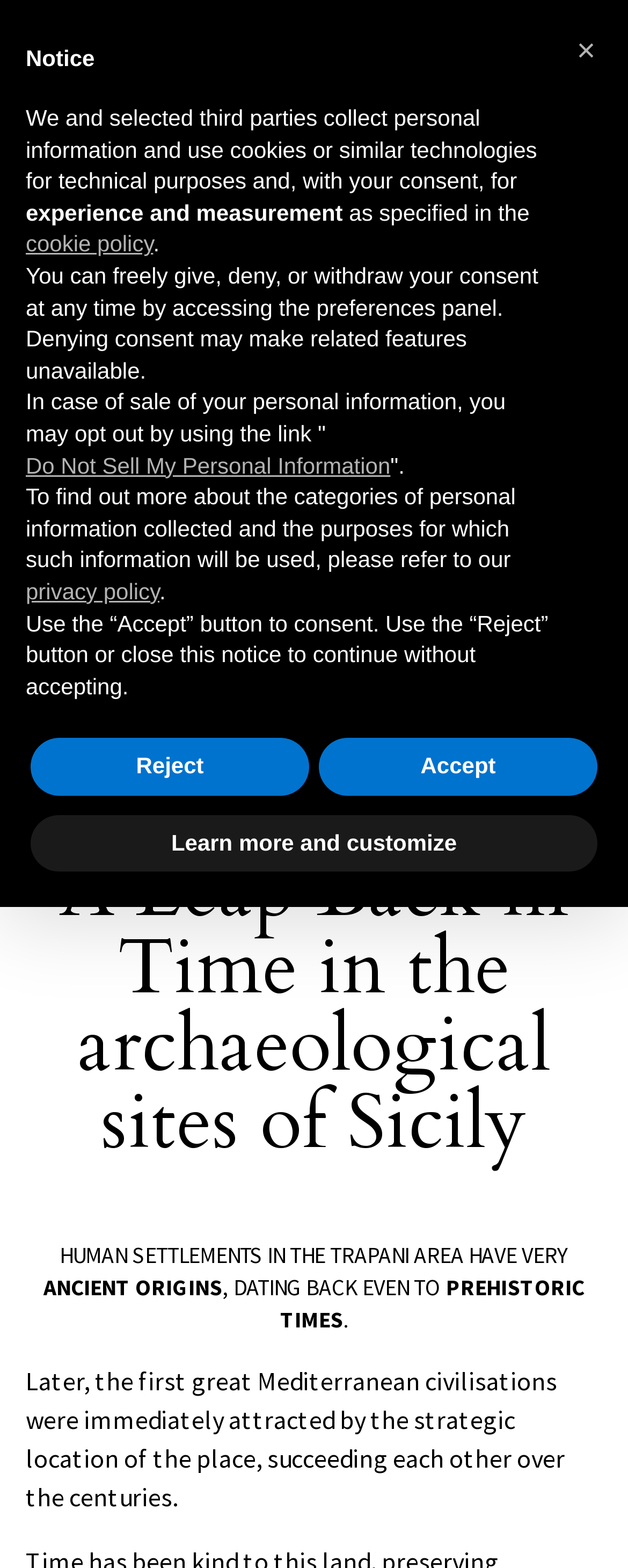Construct a comprehensive caption that outlines the webpage's structure and content.

The webpage is about visiting archaeological sites in Sicily, specifically highlighting Selinunte, Mozia, and the temples of Segesta and its theatre, during a holiday in Trapani at the La Gancia residence.

At the top of the page, there is a link to "La Gancia" accompanied by an image with the same name, positioned on the left side of the page. To the right of this, there is a button to open a menu.

Below this, there is a large image that spans the entire width of the page, with a heading "A Leap Back in Time in the archaeological sites of Sicily" positioned on top of it. 

Underneath the image, there are several blocks of text. The first block describes human settlements in the Trapani area, stating that they have ancient origins dating back to prehistoric times. The text is divided into several paragraphs, with the main text in the center of the page and smaller paragraphs on the sides.

On the top-right corner of the page, there is a notice dialog box with a button to close it. Inside the dialog box, there is a heading "Notice" and a lengthy text that explains the website's cookie policy and how personal information is collected and used. There are also links to the cookie policy and privacy policy, as well as buttons to accept, reject, or customize the settings.

At the bottom of the page, there are three buttons: "Learn more and customize", "Reject", and "Accept", which are related to the notice dialog box.